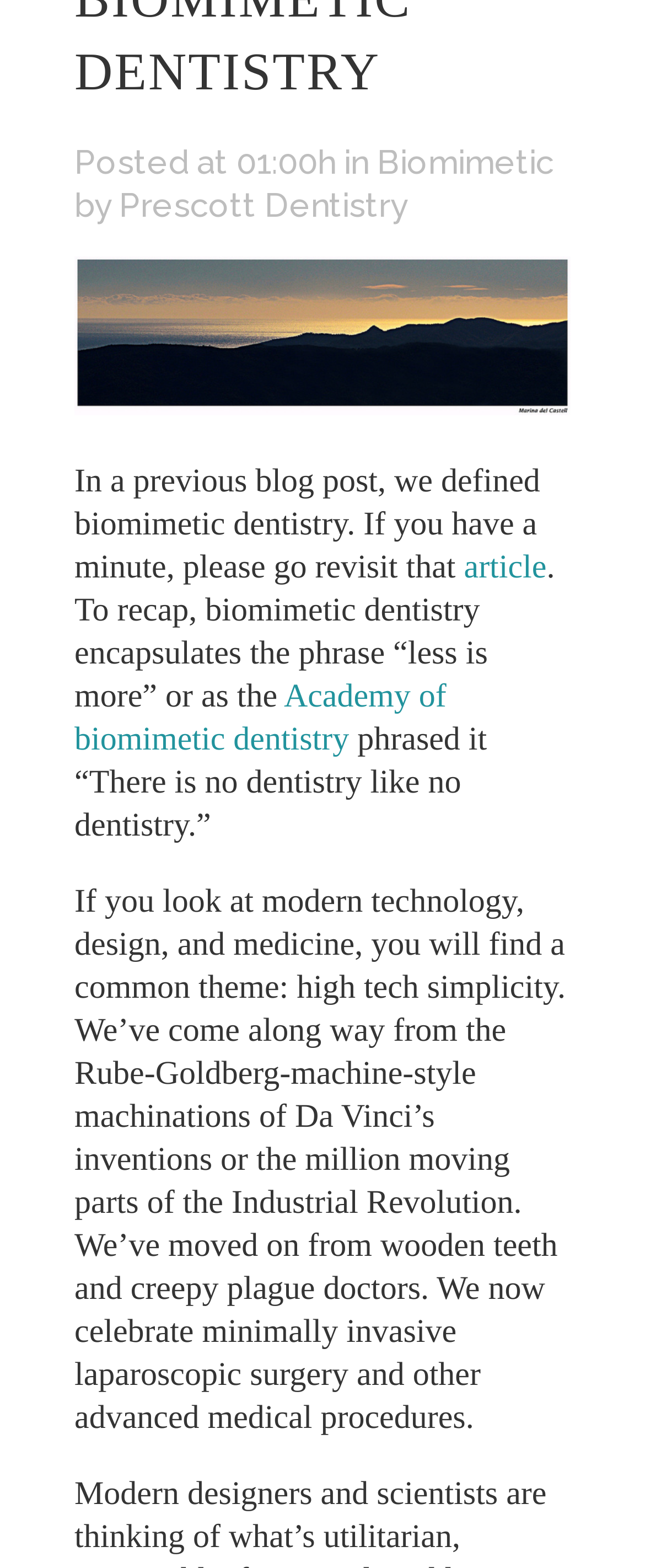Please find the bounding box for the UI element described by: "article".

[0.719, 0.35, 0.847, 0.373]